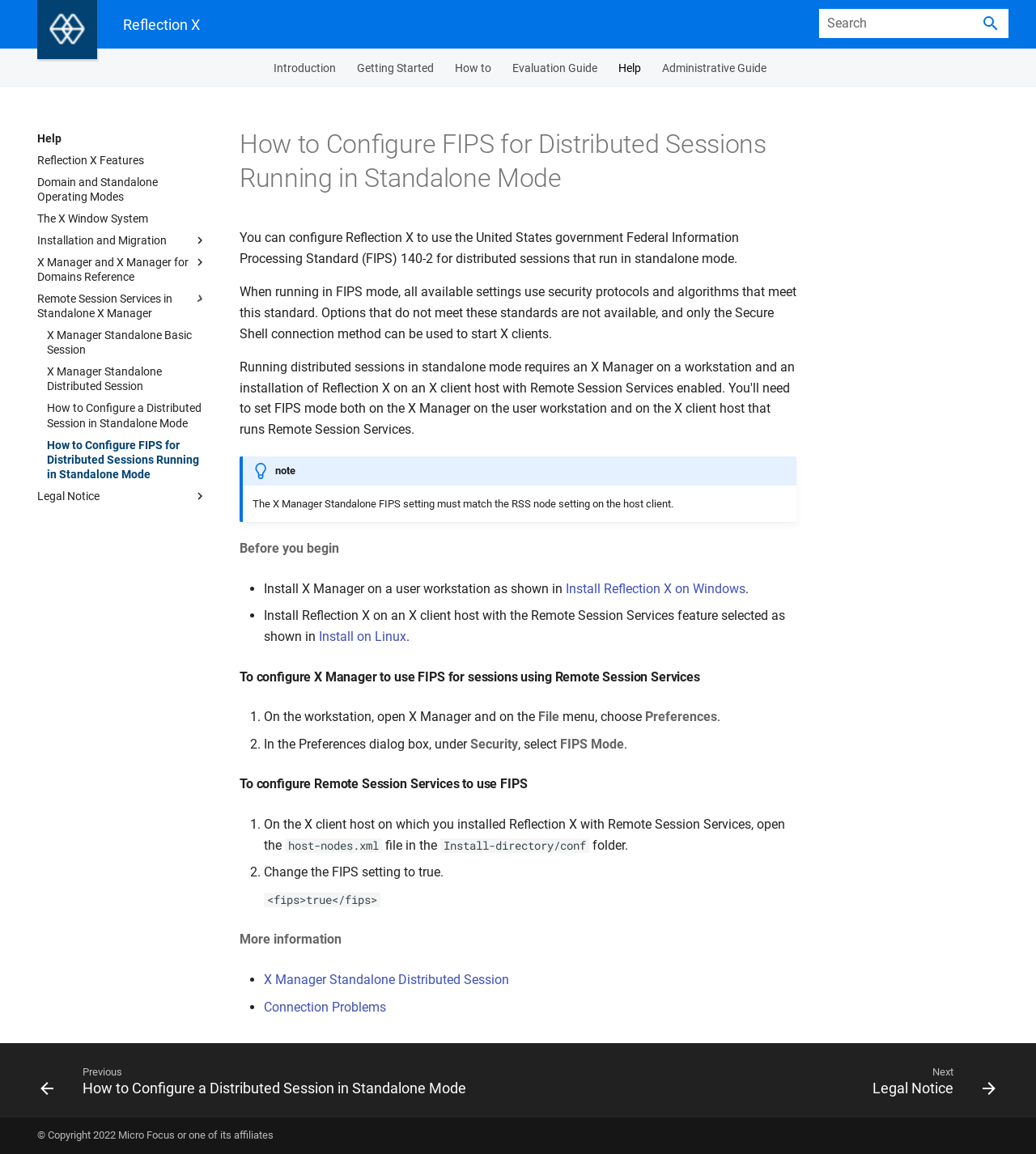Bounding box coordinates should be in the format (top-left x, top-left y, bottom-right x, bottom-right y) and all values should be floating point numbers between 0 and 1. Determine the bounding box coordinate for the UI element described as: Domain and Standalone Operating Modes

[0.036, 0.151, 0.2, 0.177]